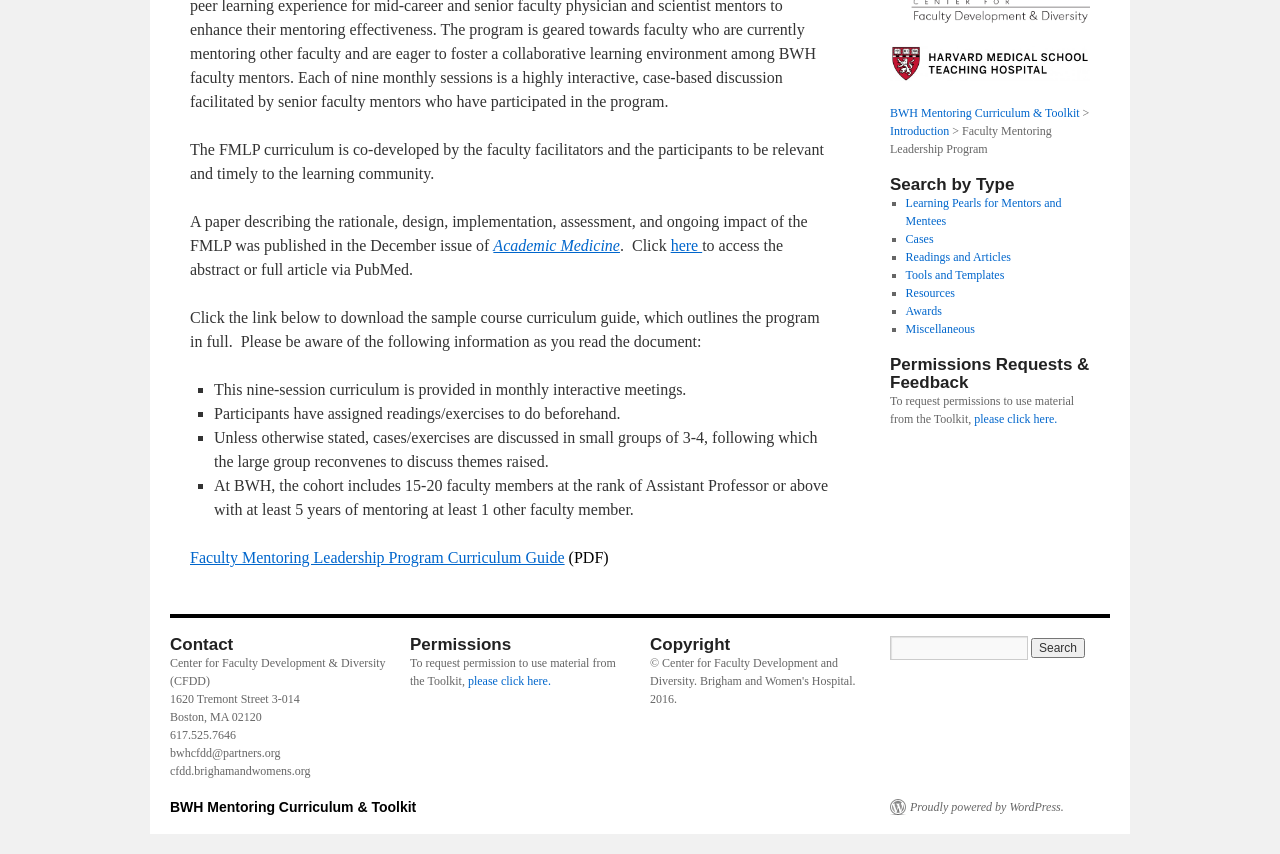Locate the bounding box of the UI element with the following description: "Tools and Templates".

[0.707, 0.313, 0.785, 0.33]